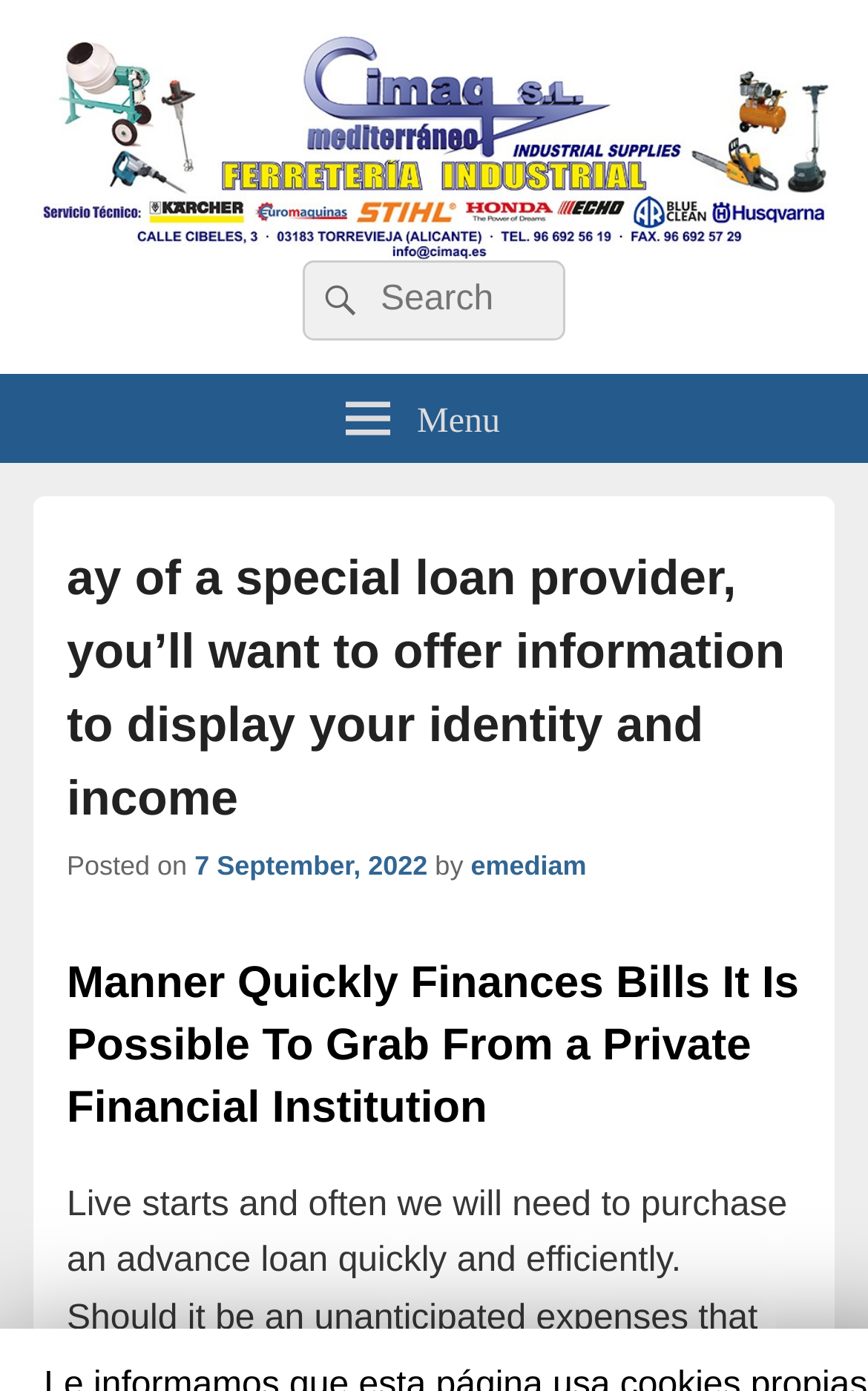Based on the image, give a detailed response to the question: Who is the author of the post?

The author of the post can be found in the middle of the webpage, where it is written in a smaller font size and is a link. The text 'by' is written before the author's name, indicating that emediam is the author of the post.